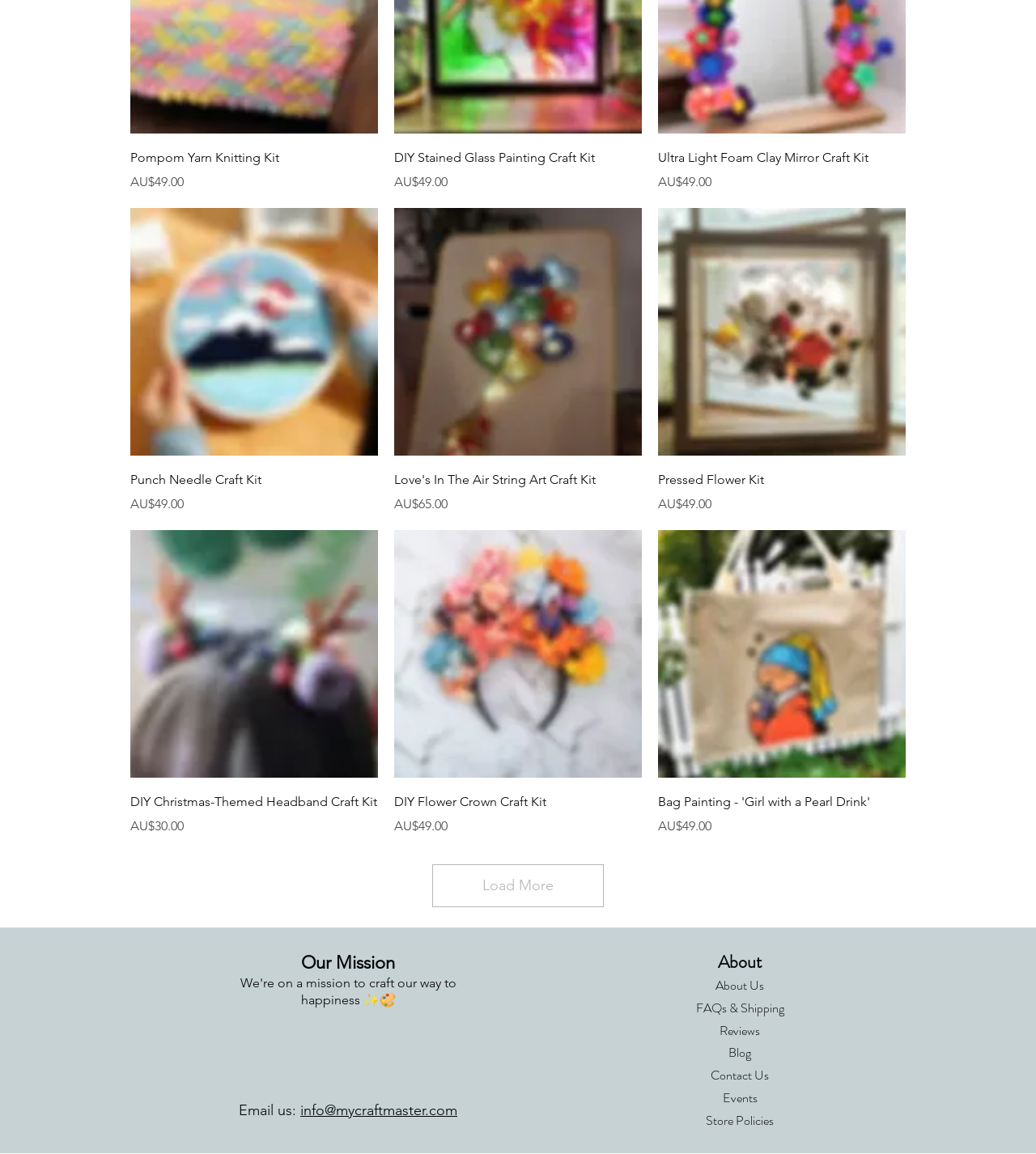Respond with a single word or phrase:
What is the name of the social media platform with a link at the bottom of the webpage?

Facebook